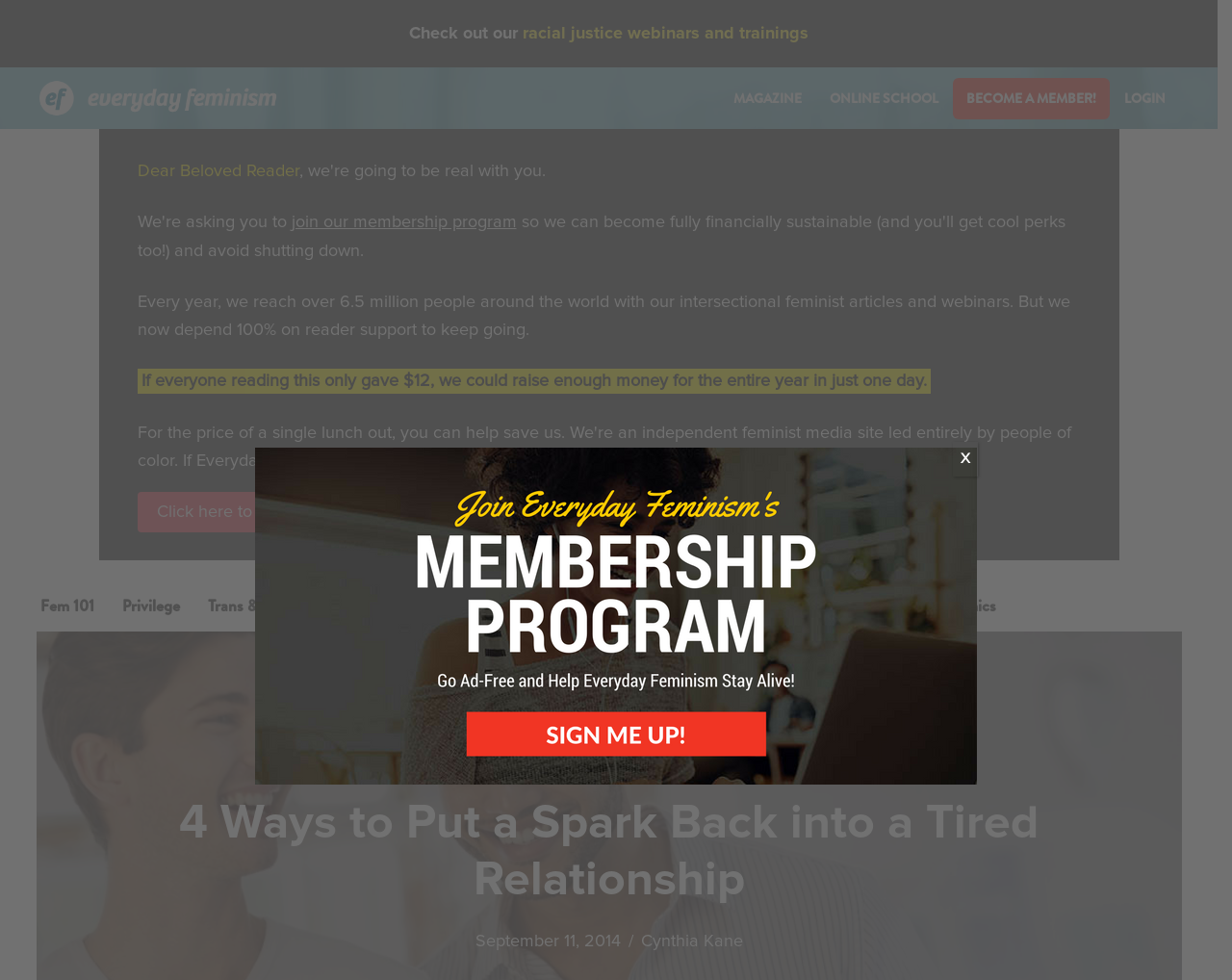Identify the bounding box coordinates for the element that needs to be clicked to fulfill this instruction: "Read the '60+ Best Print-On-Demand Product Ideas For 2023' article". Provide the coordinates in the format of four float numbers between 0 and 1: [left, top, right, bottom].

None